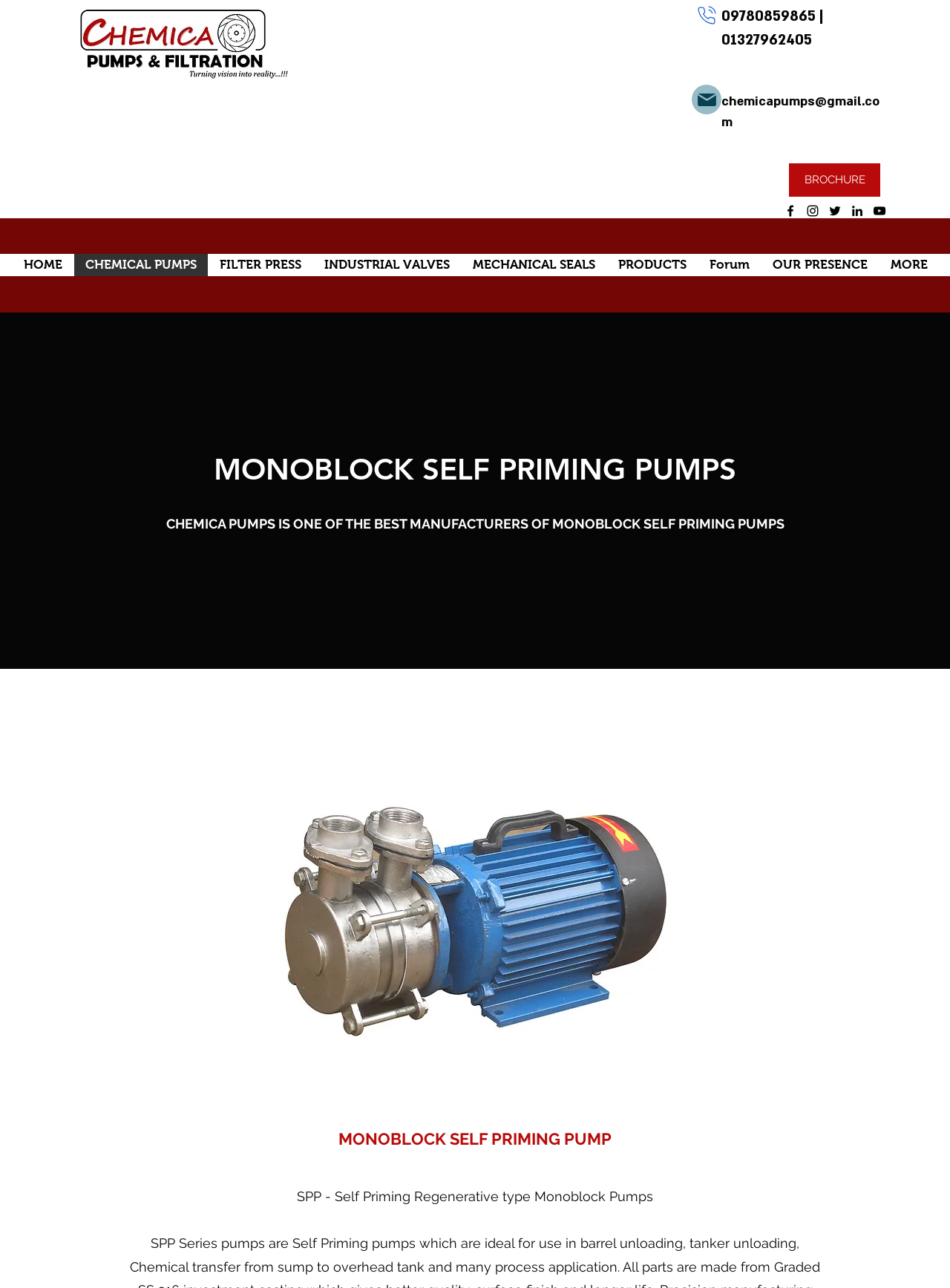How many social media platforms are linked on the webpage?
Answer the question with a single word or phrase by looking at the picture.

5